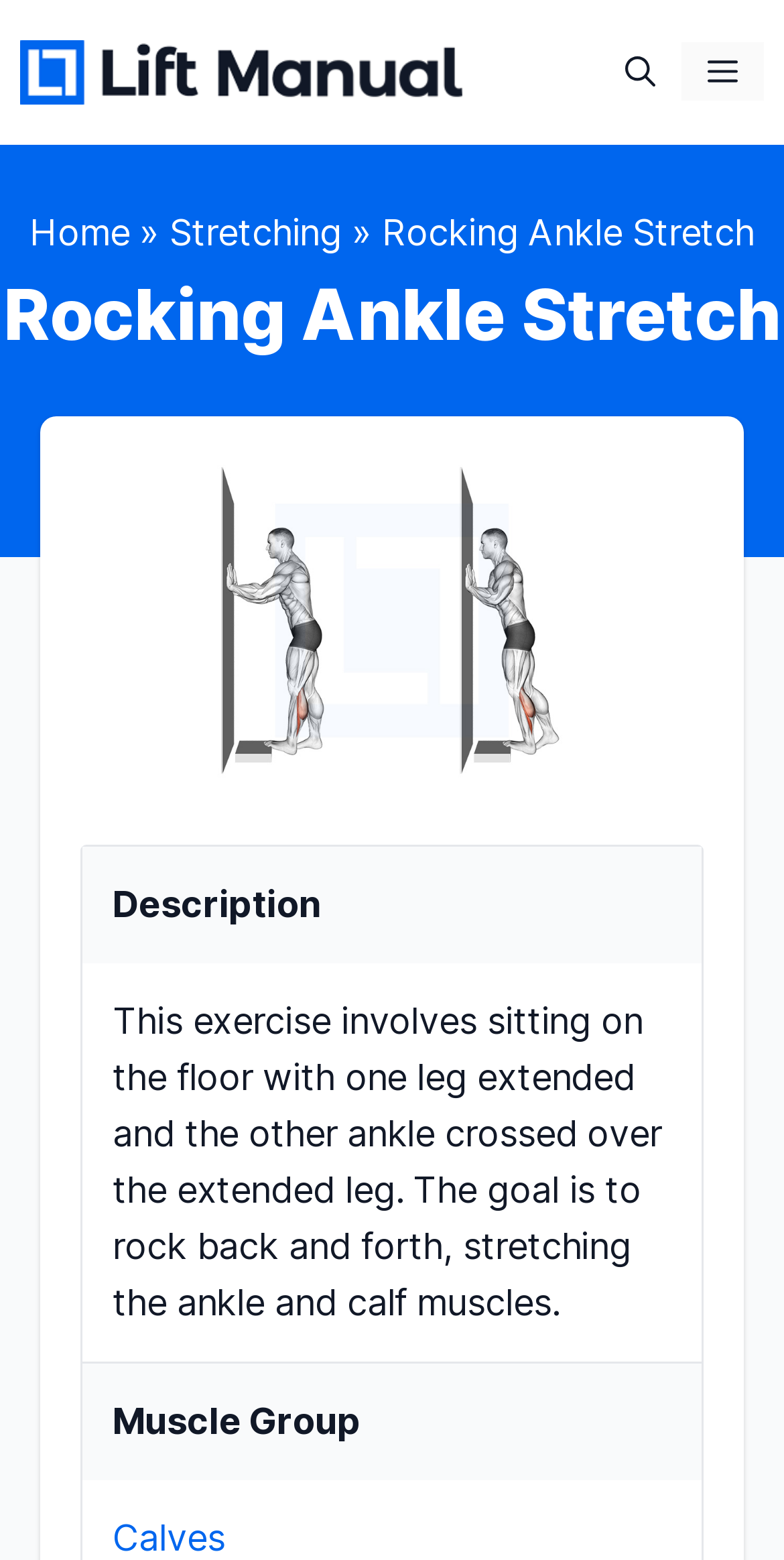What is the purpose of the 'Open search' button?
Look at the screenshot and respond with a single word or phrase.

To open search